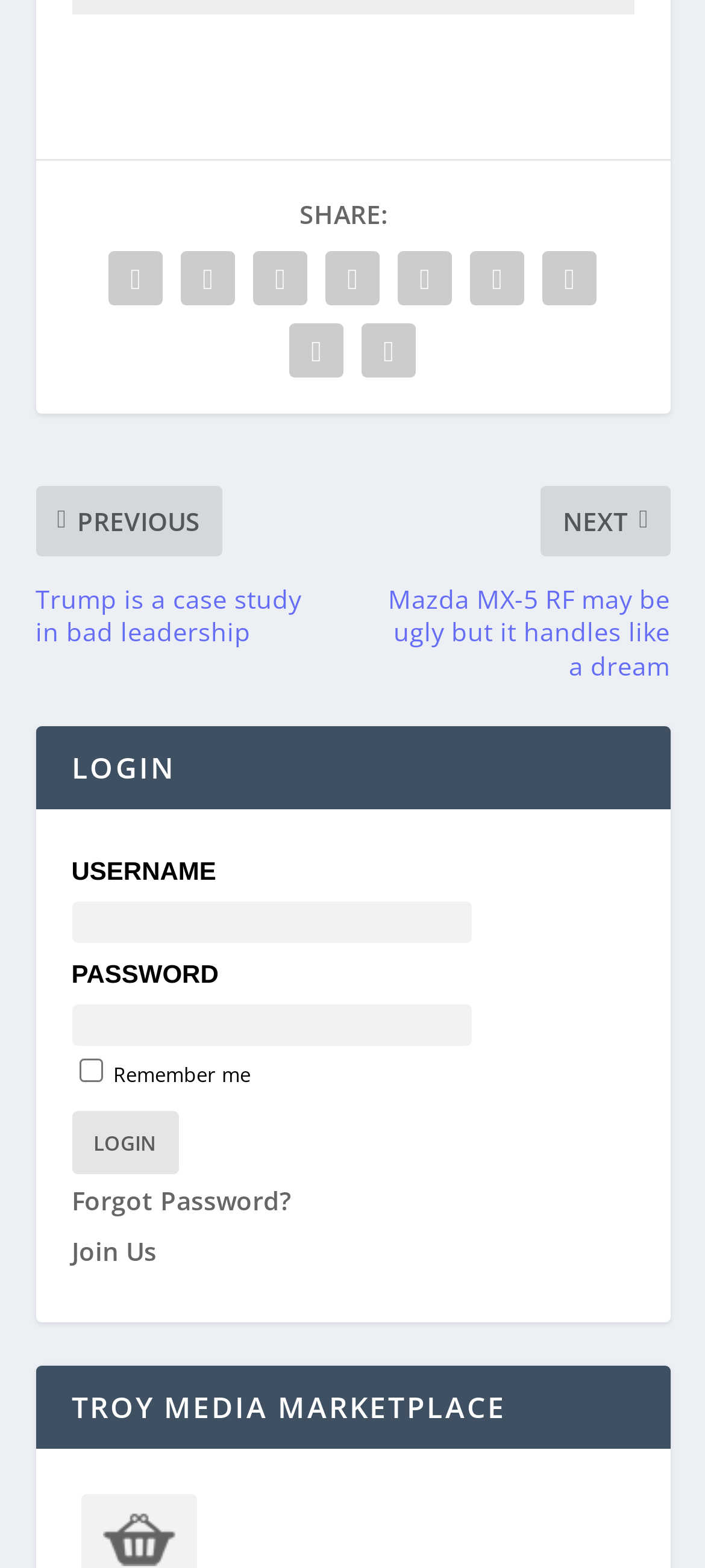Respond to the question below with a concise word or phrase:
What is the name of the marketplace?

TROY MEDIA MARKETPLACE